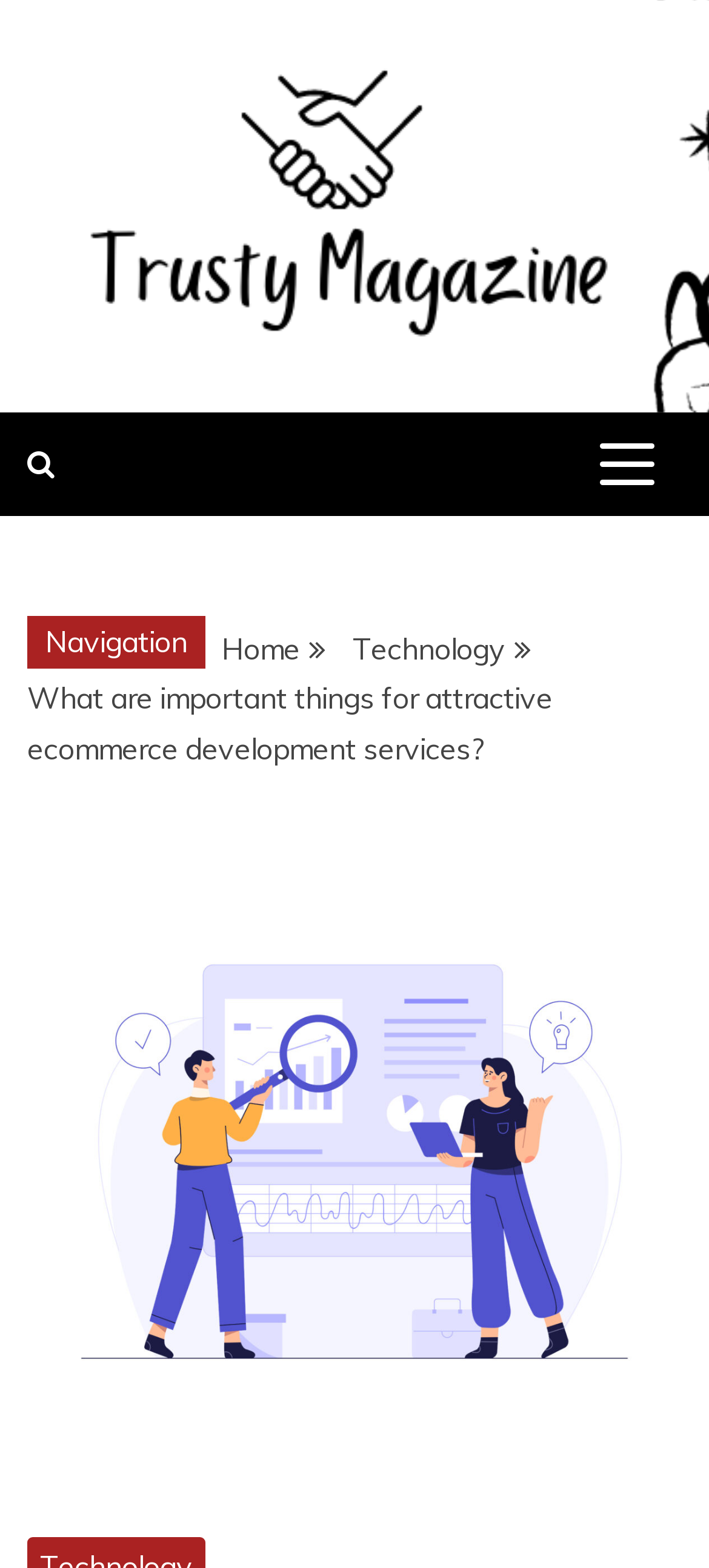Explain the webpage in detail.

The webpage appears to be an article or blog post from Trusty Magazine, with a focus on ecommerce development services. At the top left of the page, there is a link to the magazine's homepage, accompanied by a small image of the magazine's logo. Below this, there is a larger text "MAGAZINE YOU TRUST" and another link to the magazine's homepage.

On the top right side of the page, there is a button that controls the primary menu, which is not expanded by default. Next to this button, there is a small icon represented by a Unicode character, which is a navigation button. When clicked, it reveals a navigation menu with a breadcrumbs section.

The breadcrumbs section displays the navigation path, with links to "Home" and "Technology" categories. Below this, there is a static text that asks the question "What are important things for attractive ecommerce development services?" This text is accompanied by a large image that takes up most of the page's width.

The overall content of the page seems to be focused on discussing the important aspects of ecommerce development services, as hinted by the meta description and the static text on the page.